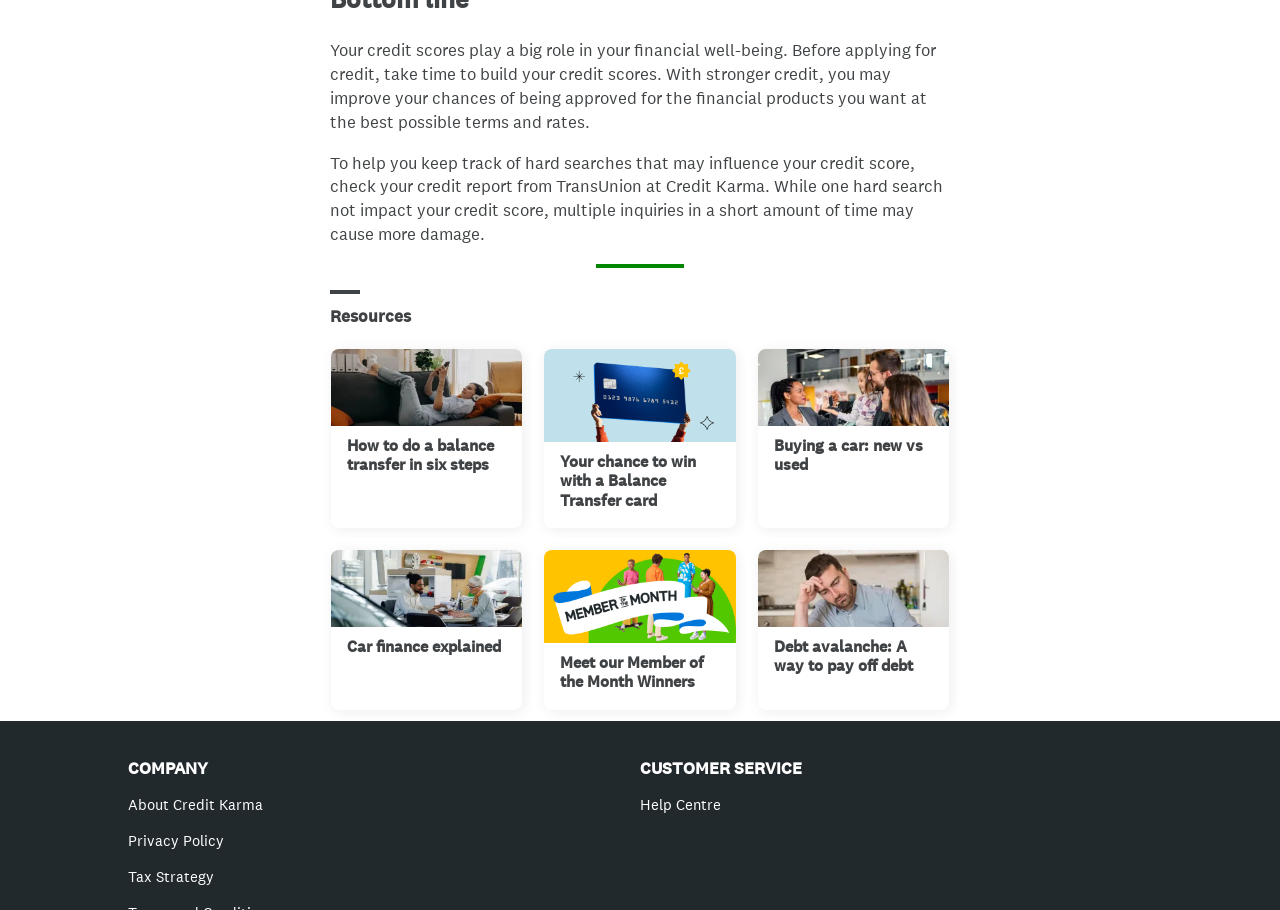Please provide a short answer using a single word or phrase for the question:
What is the category of the resources listed?

Financial